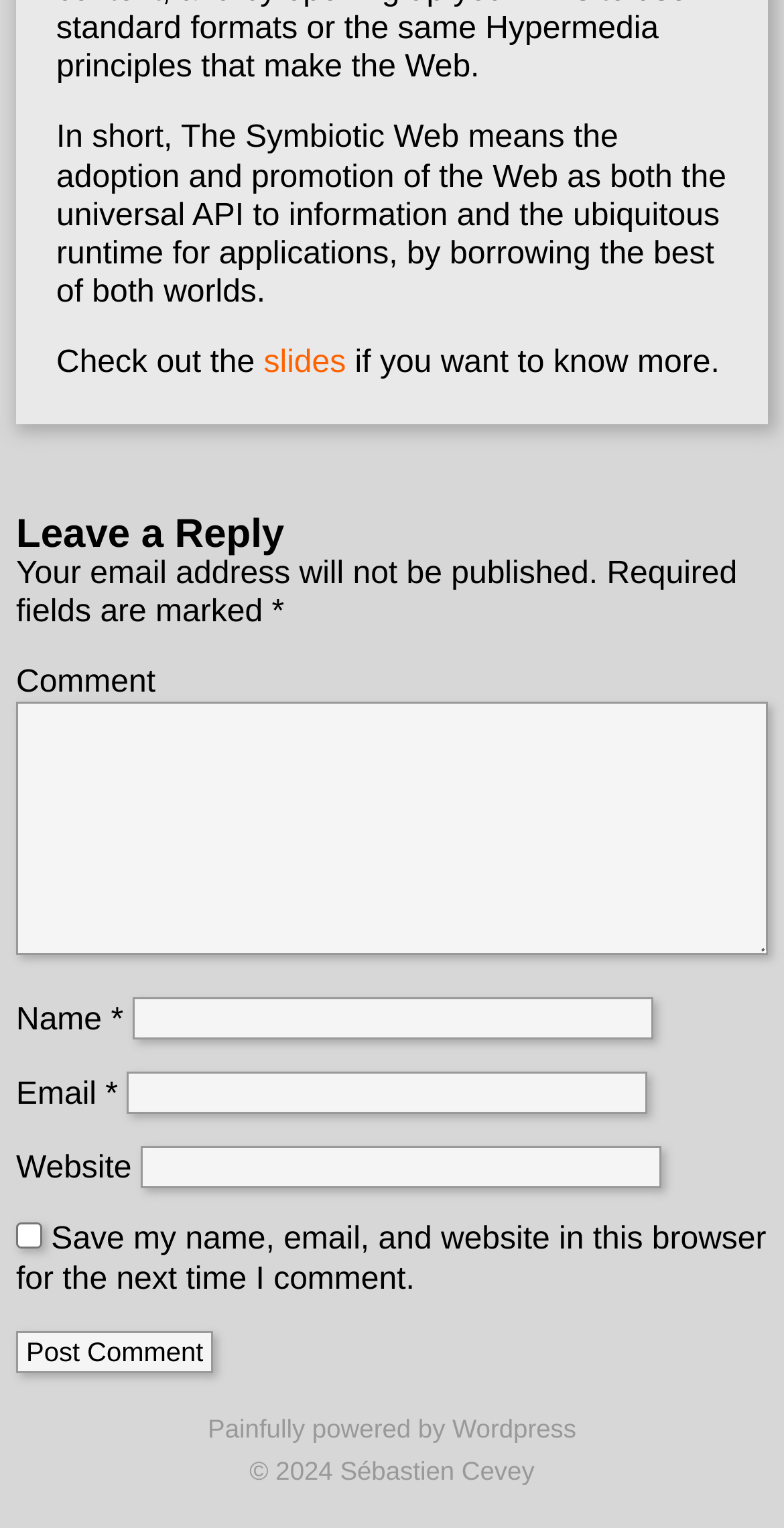Give a concise answer of one word or phrase to the question: 
What is the platform used to power the website?

Wordpress